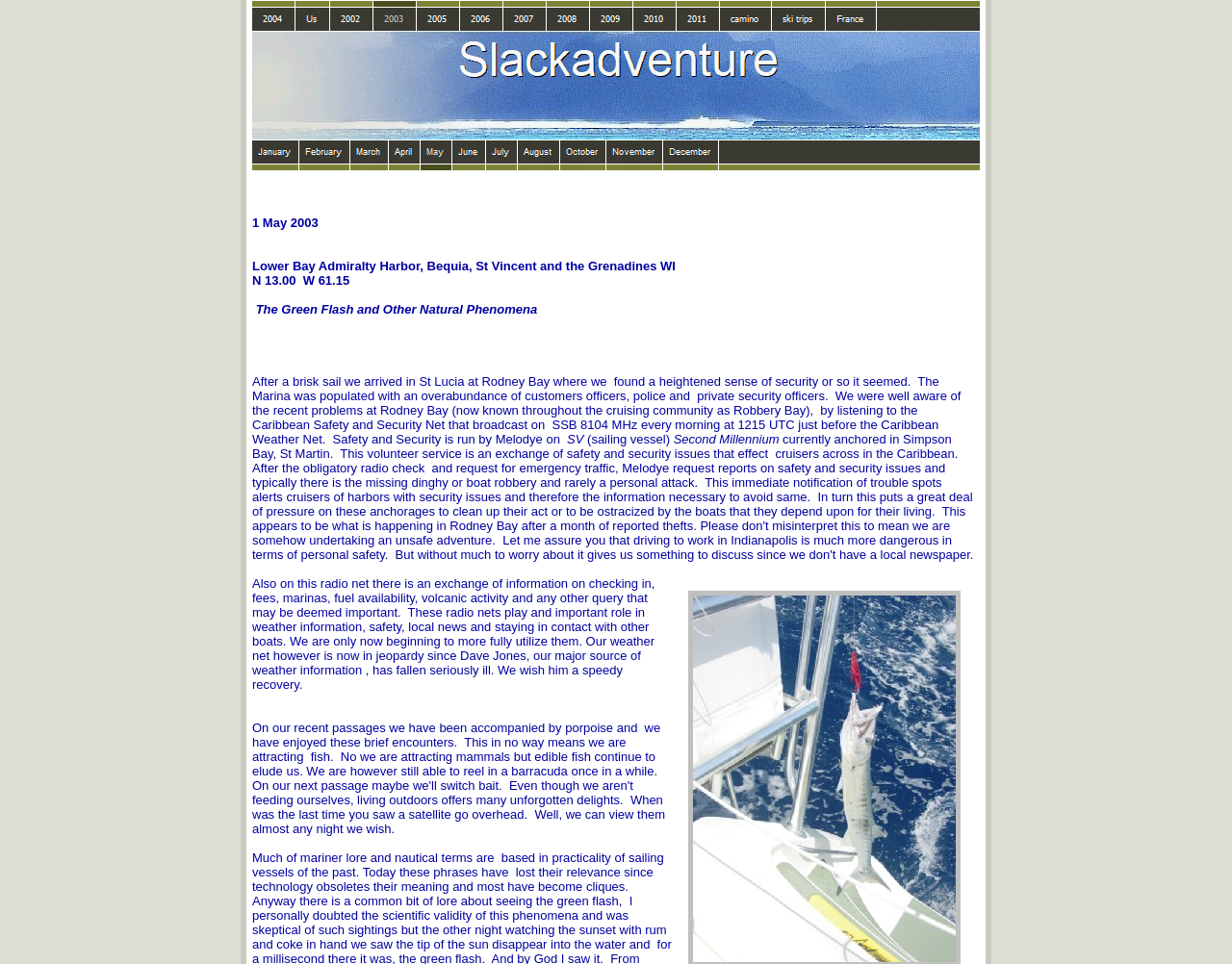What type of content is organized by year?
Please provide a single word or phrase based on the screenshot.

Links